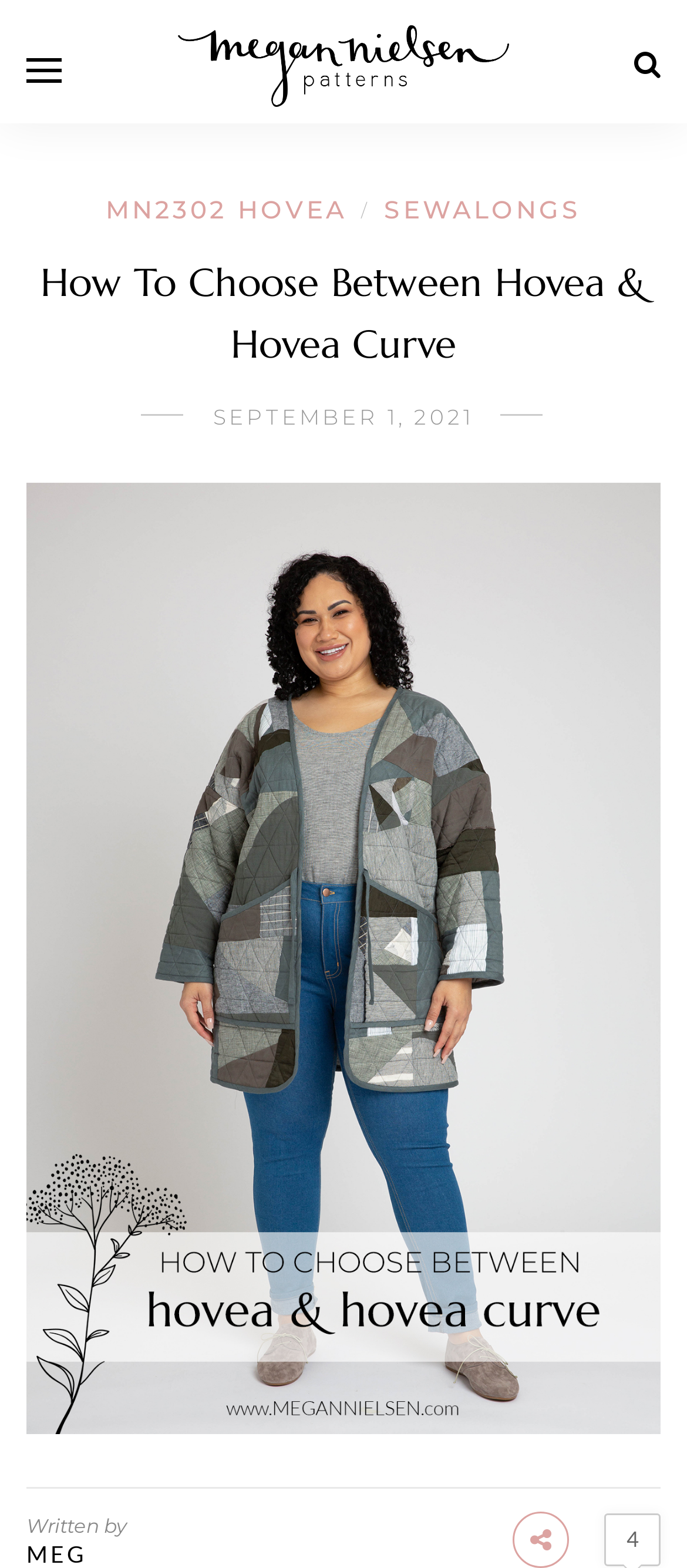Please reply to the following question with a single word or a short phrase:
Is there a search function on this webpage?

No